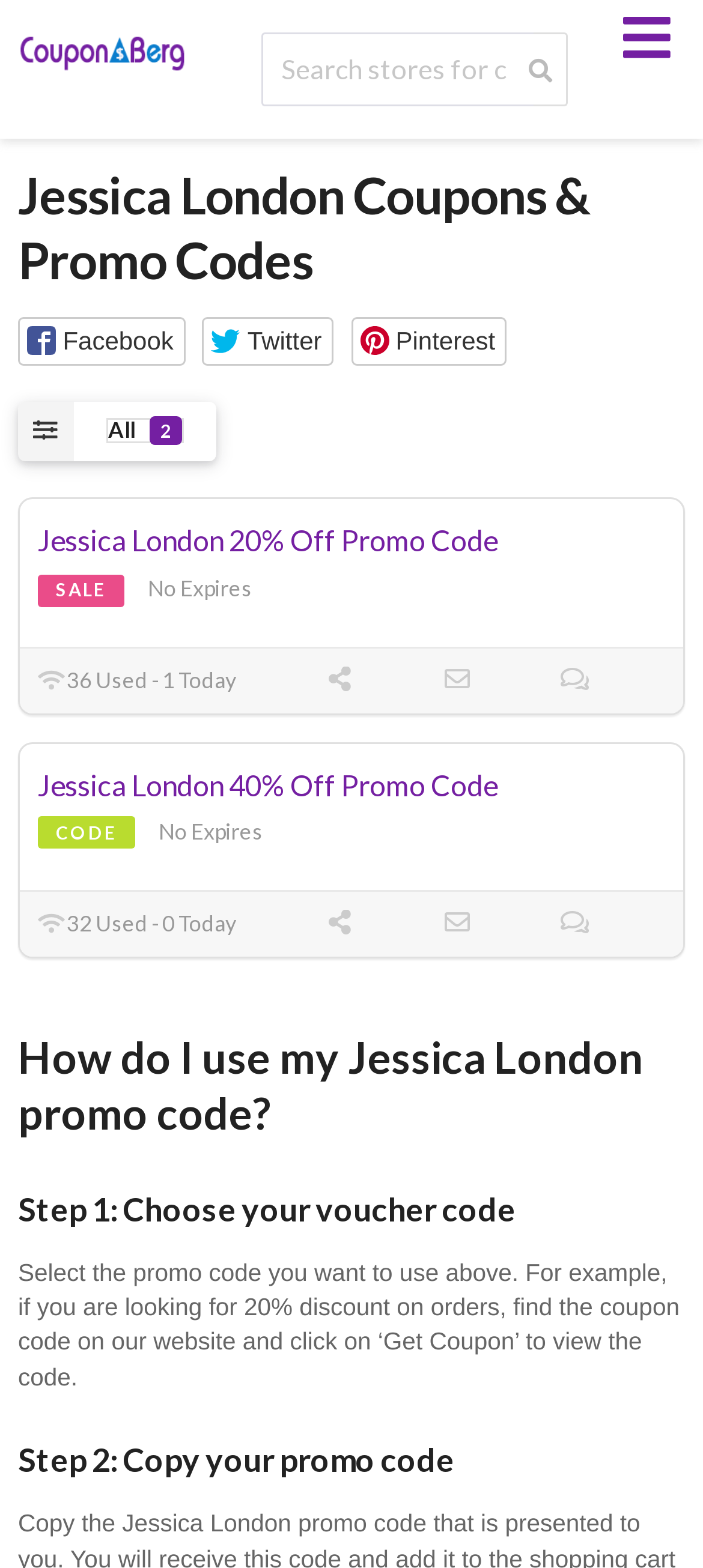How many social media buttons are there?
Look at the screenshot and provide an in-depth answer.

By examining the webpage's layout, I can see three social media buttons: Facebook, Twitter, and Pinterest. Each button has an associated image and is located in the same section of the webpage.